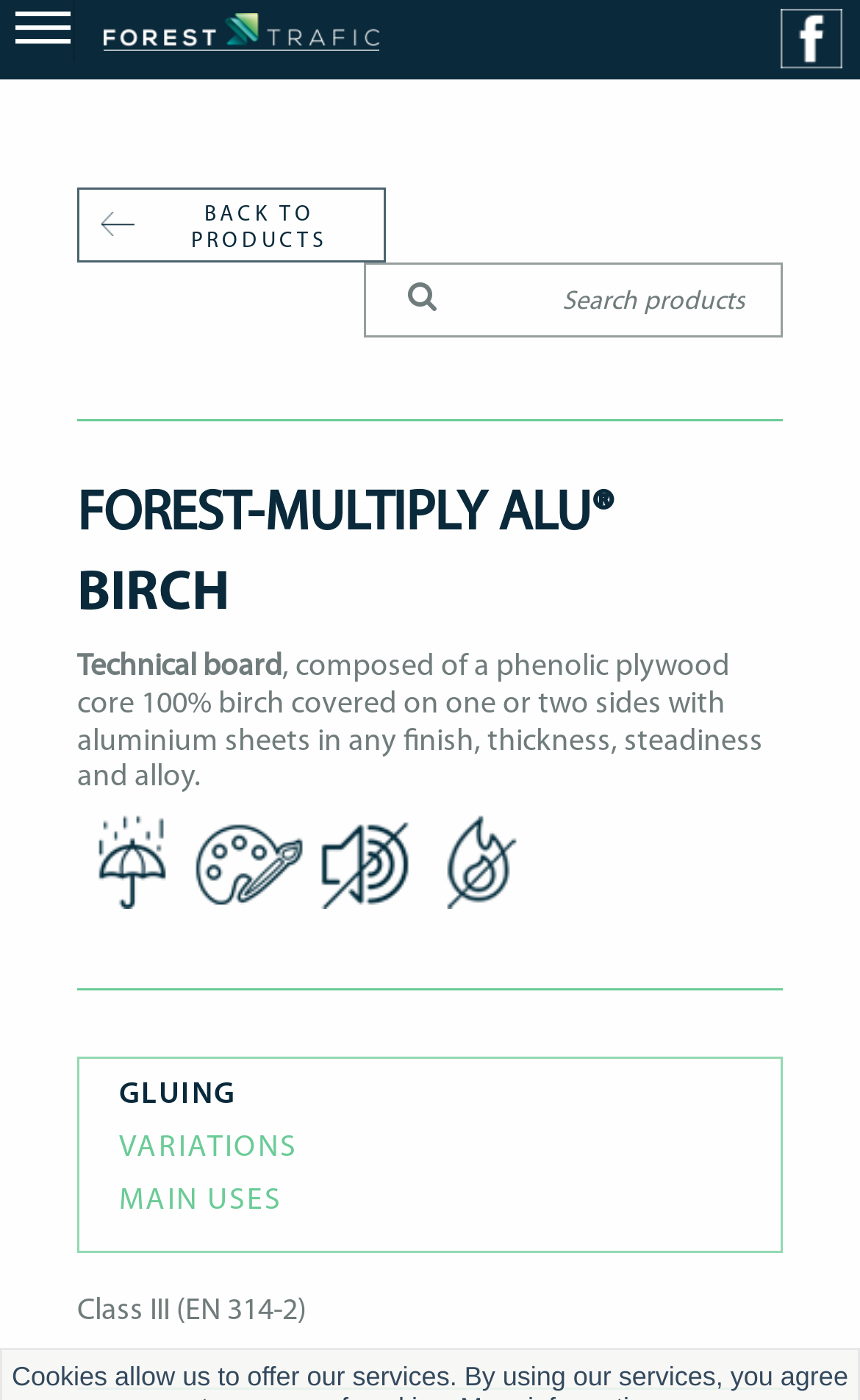Provide a thorough description of this webpage.

The webpage is about Forest-Multiply Alu, a technical board product. At the top, there is a header section with a link to "BACK TO PRODUCTS" on the left and a search bar on the right. Below the header, there is a prominent heading that reads "FOREST-MULTIPLY ALU BIRCH". 

Under the heading, there is a brief description of the product, which is a technical board composed of a phenolic plywood core covered with aluminum sheets. This description is divided into two paragraphs, with the first paragraph stating the product name and the second paragraph providing more details about its composition.

On the left side of the page, there are three links: "GLUING", "VARIATIONS", and "MAIN USES", which are likely related to the product's features or applications. Below these links, there is a text stating "Class III (EN 314-2)", which may be a certification or standard related to the product.

At the top-left corner of the page, there is a small image, which is not explicitly described. Additionally, there is an unlabeled link at the top-center of the page.